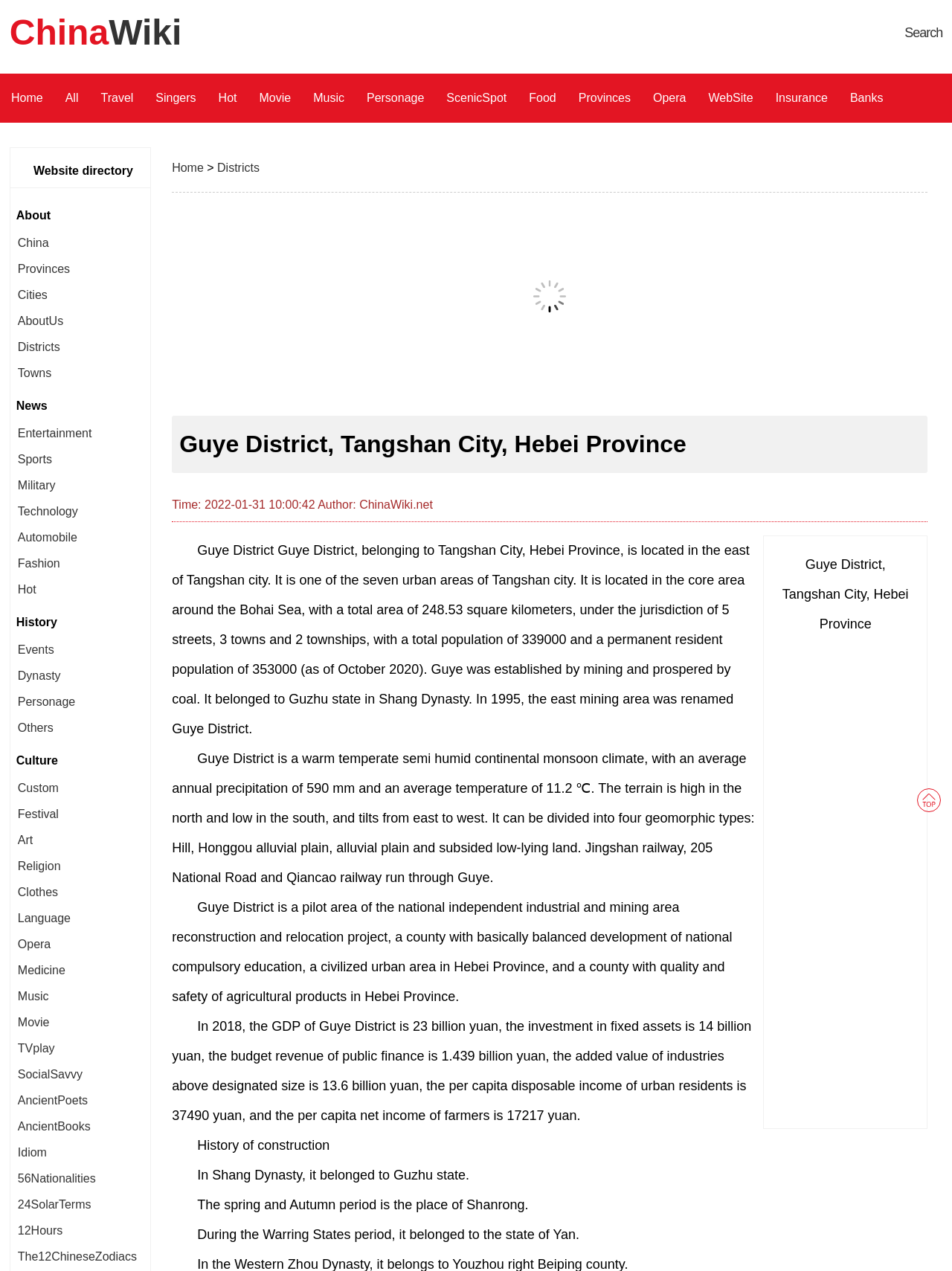Please find the bounding box coordinates of the element that you should click to achieve the following instruction: "Read about the 'History of construction'". The coordinates should be presented as four float numbers between 0 and 1: [left, top, right, bottom].

[0.207, 0.895, 0.346, 0.907]